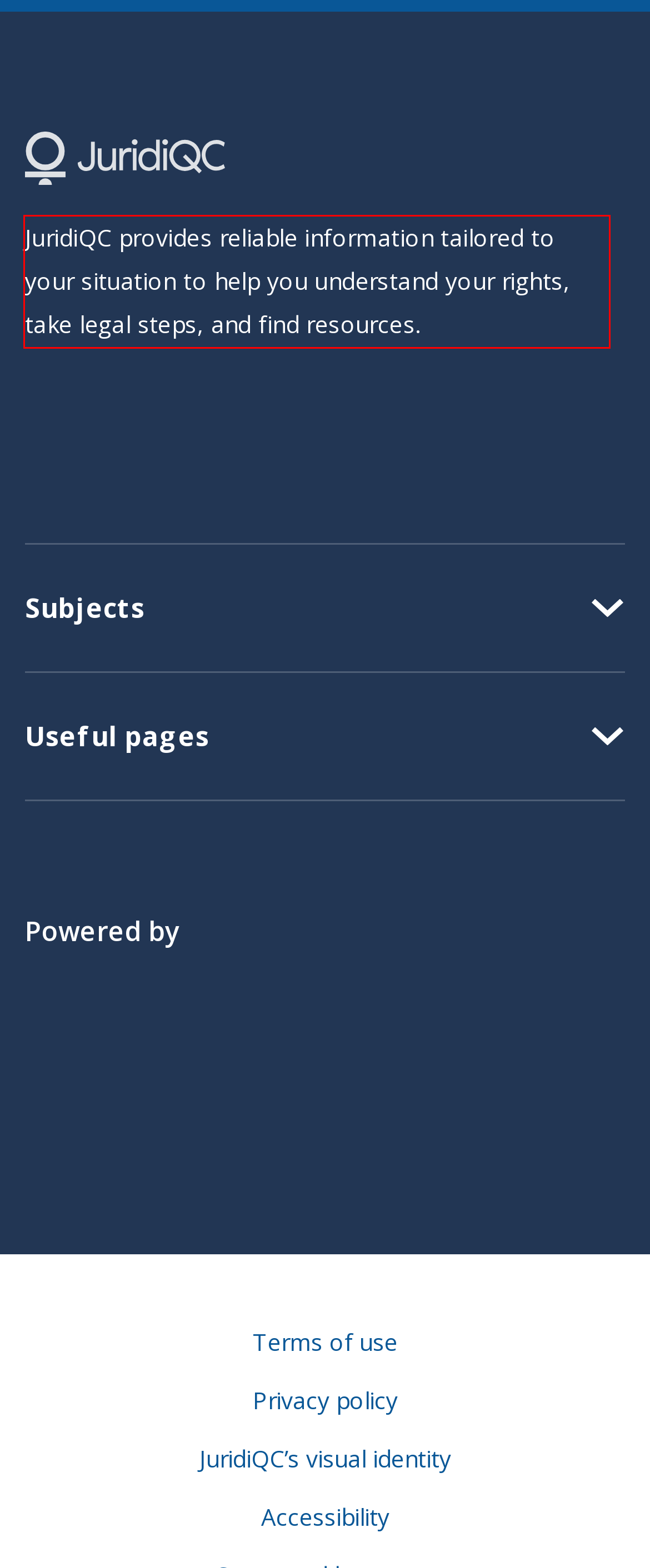Within the screenshot of the webpage, locate the red bounding box and use OCR to identify and provide the text content inside it.

JuridiQC provides reliable information tailored to your situation to help you understand your rights, take legal steps, and find resources.